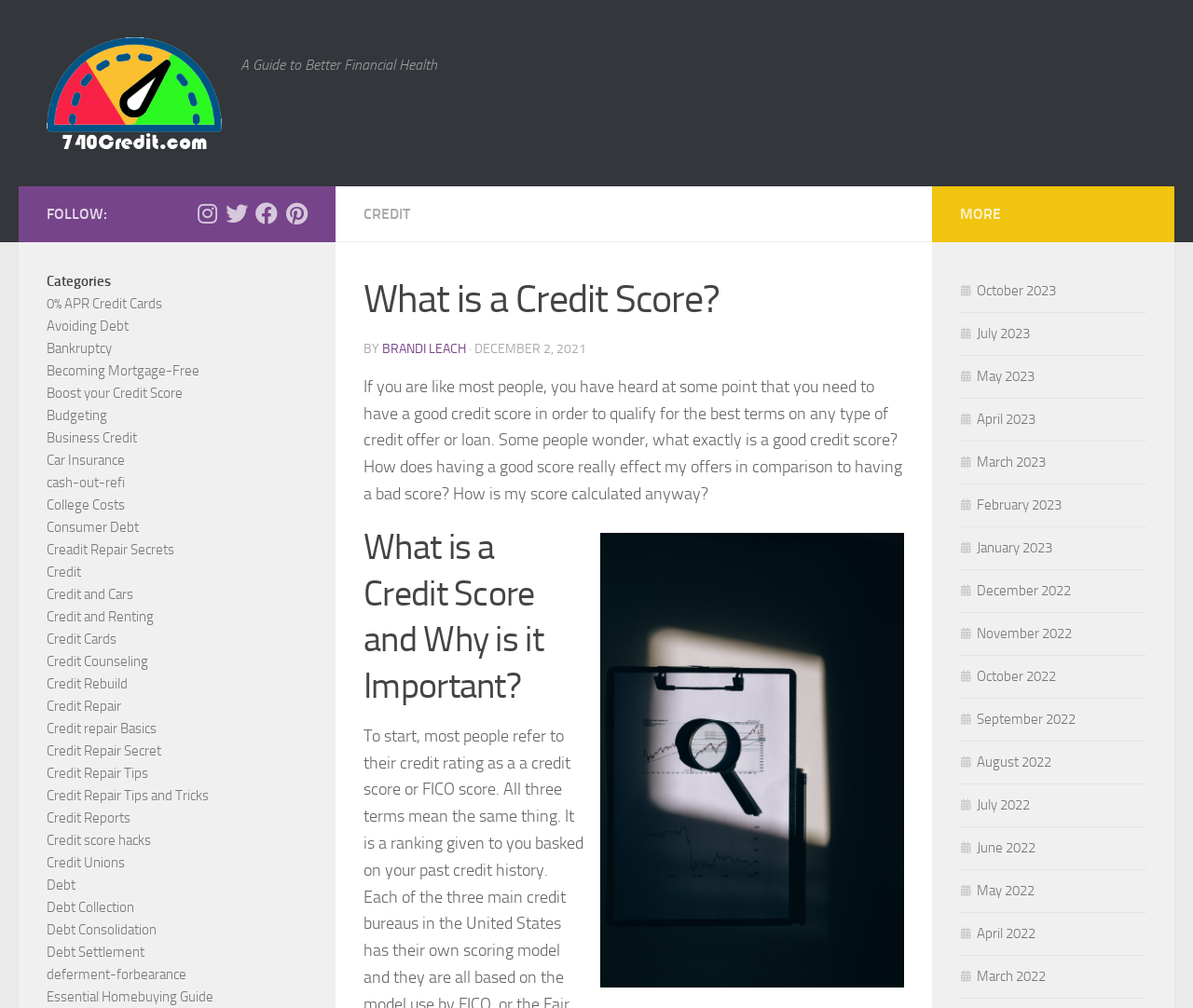Give a complete and precise description of the webpage's appearance.

This webpage is about credit scores and financial health. At the top, there is a navigation link "Skip to content" and a logo of "740credit.com" with a link to the website. Below the logo, there is a heading "A Guide to Better Financial Health". 

On the left side, there are social media links to follow the website on Instagram, Twitter, Facebook, and Pinterest. Below the social media links, there is a heading "Categories" with a list of 34 links to various topics related to credit scores, debt, and financial health, such as "0% APR Credit Cards", "Boost your Credit Score", "Credit Repair", and "Debt Consolidation".

On the right side, there is an article titled "What is a Credit Score?" written by Brandi Leach and published on December 2, 2021. The article starts with a question about what a good credit score is and how it affects loan offers. Below the title, there is a figure with an image of a magnifying glass on a clipboard with graphs. The article then explains what a credit score is and why it is important.

At the bottom, there are links to archives of articles published in previous months, from October 2023 to March 2022.